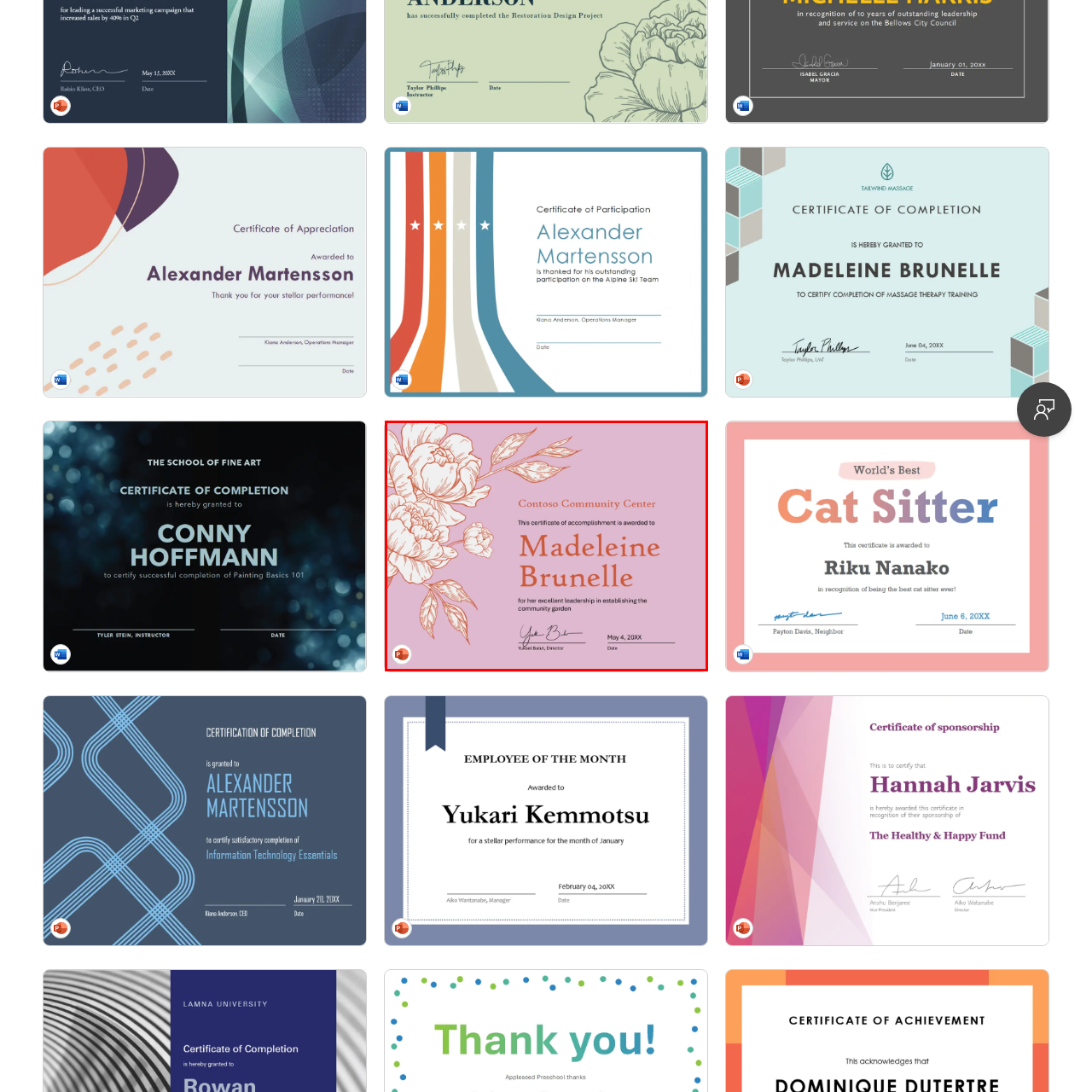Focus on the image encased in the red box and respond to the question with a single word or phrase:
What is Madeleine Brunelle being recognized for?

Excellent leadership in establishing the community garden